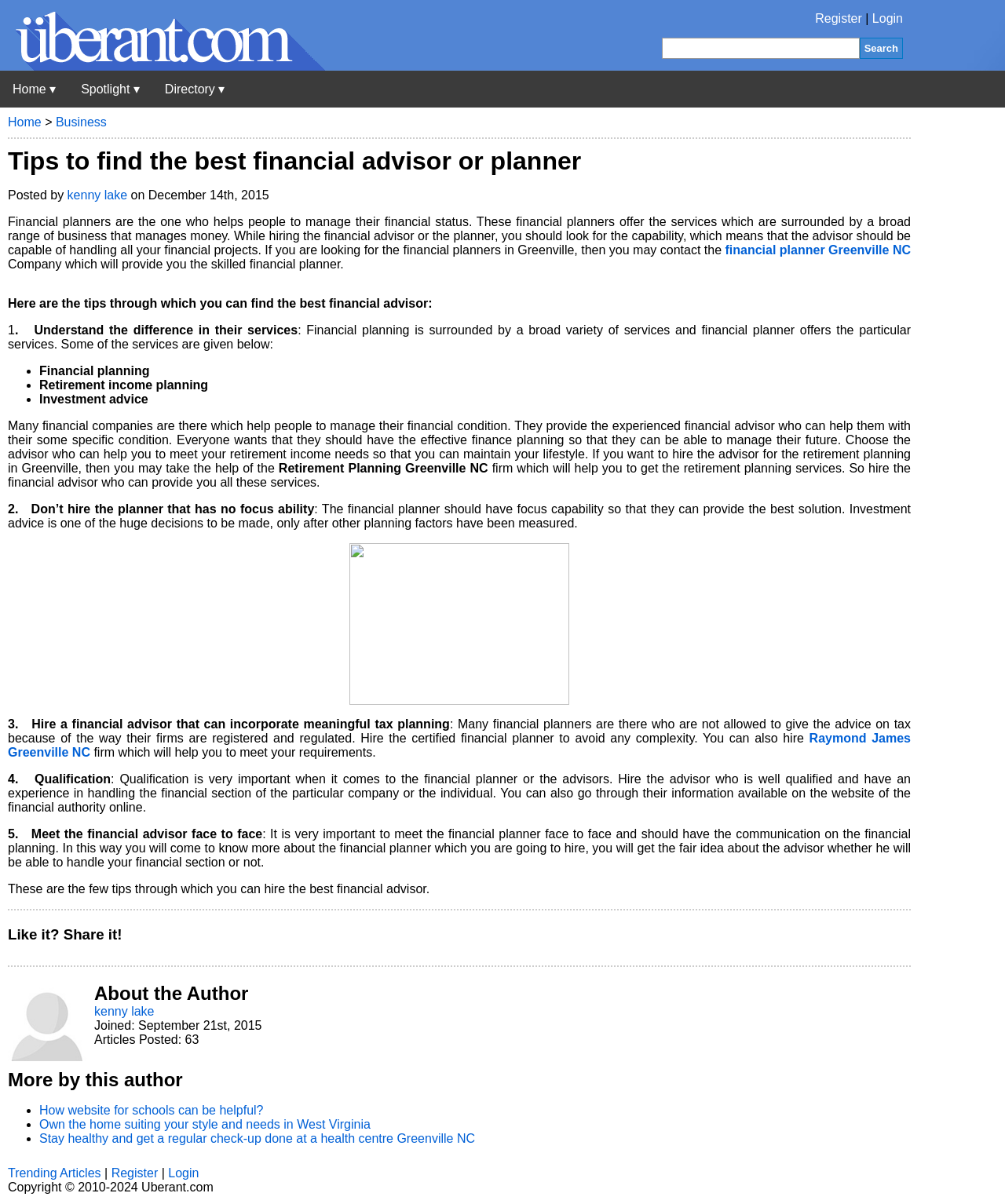What is the name of the author of the article?
Using the information from the image, give a concise answer in one word or a short phrase.

Kenny Lake